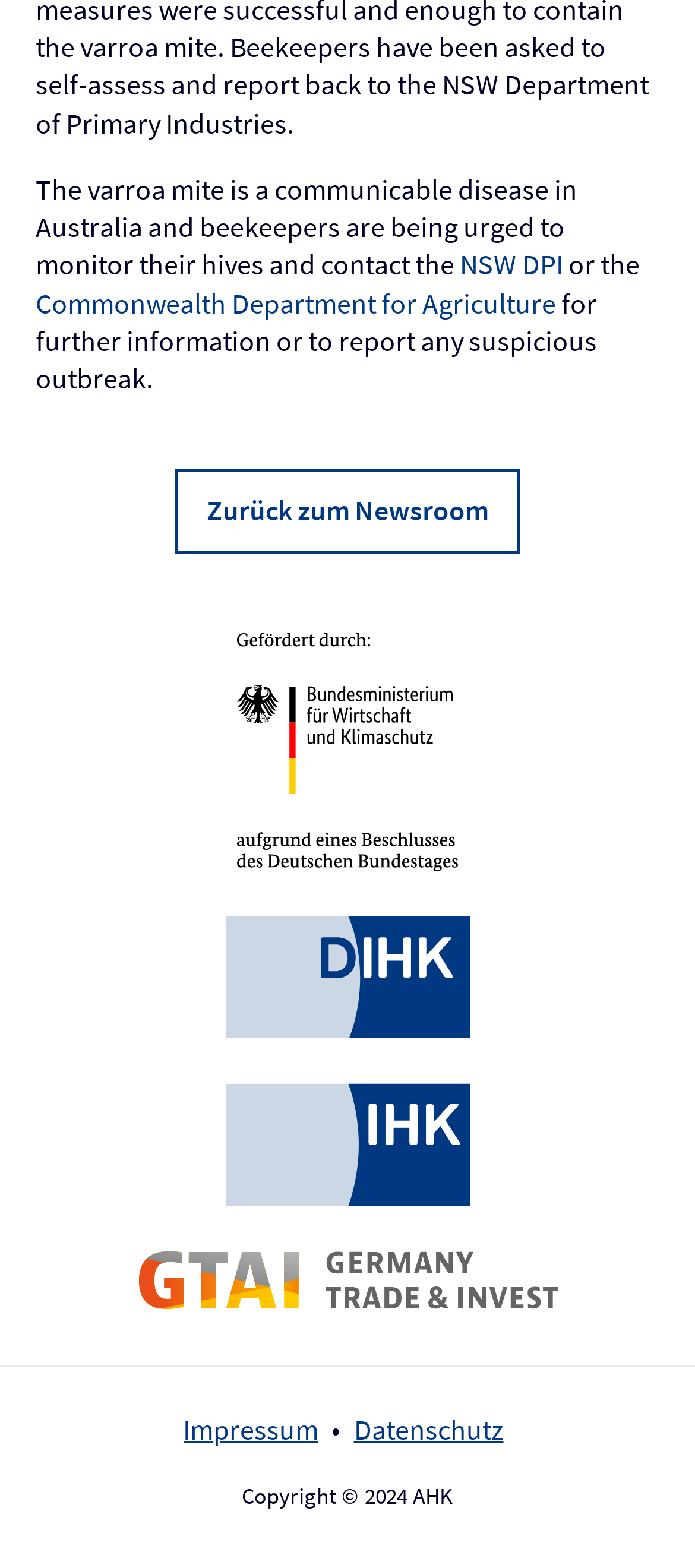Locate the bounding box coordinates of the clickable region to complete the following instruction: "check Impressum."

[0.263, 0.9, 0.458, 0.922]